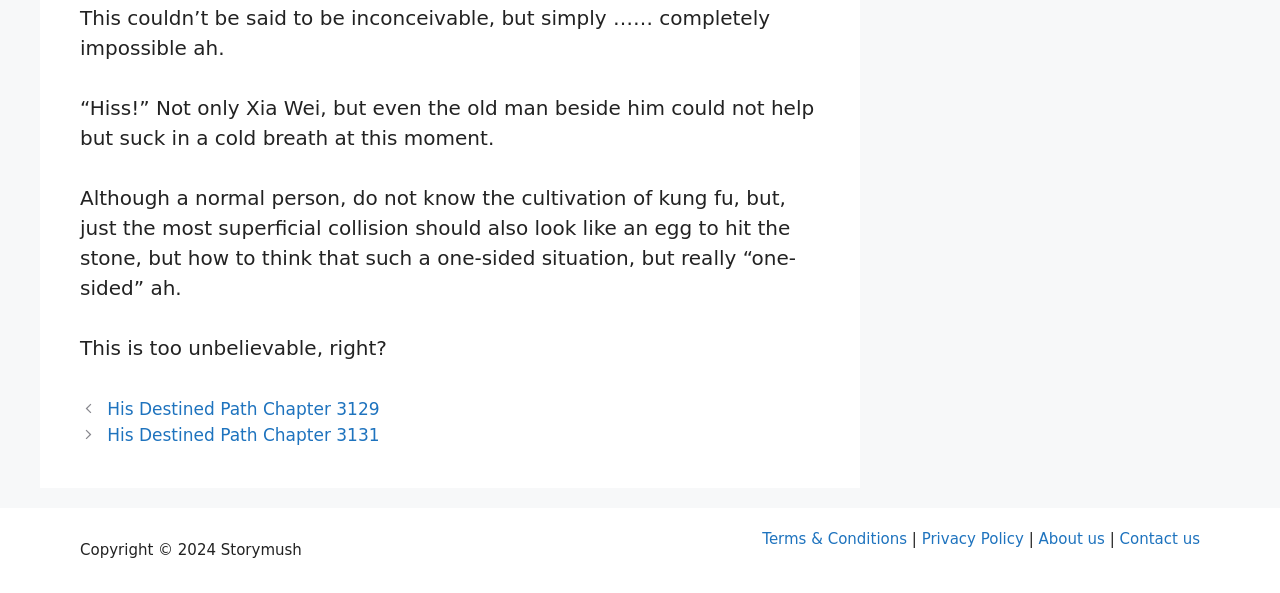Given the description "Terms & Conditions", determine the bounding box of the corresponding UI element.

[0.596, 0.894, 0.709, 0.924]